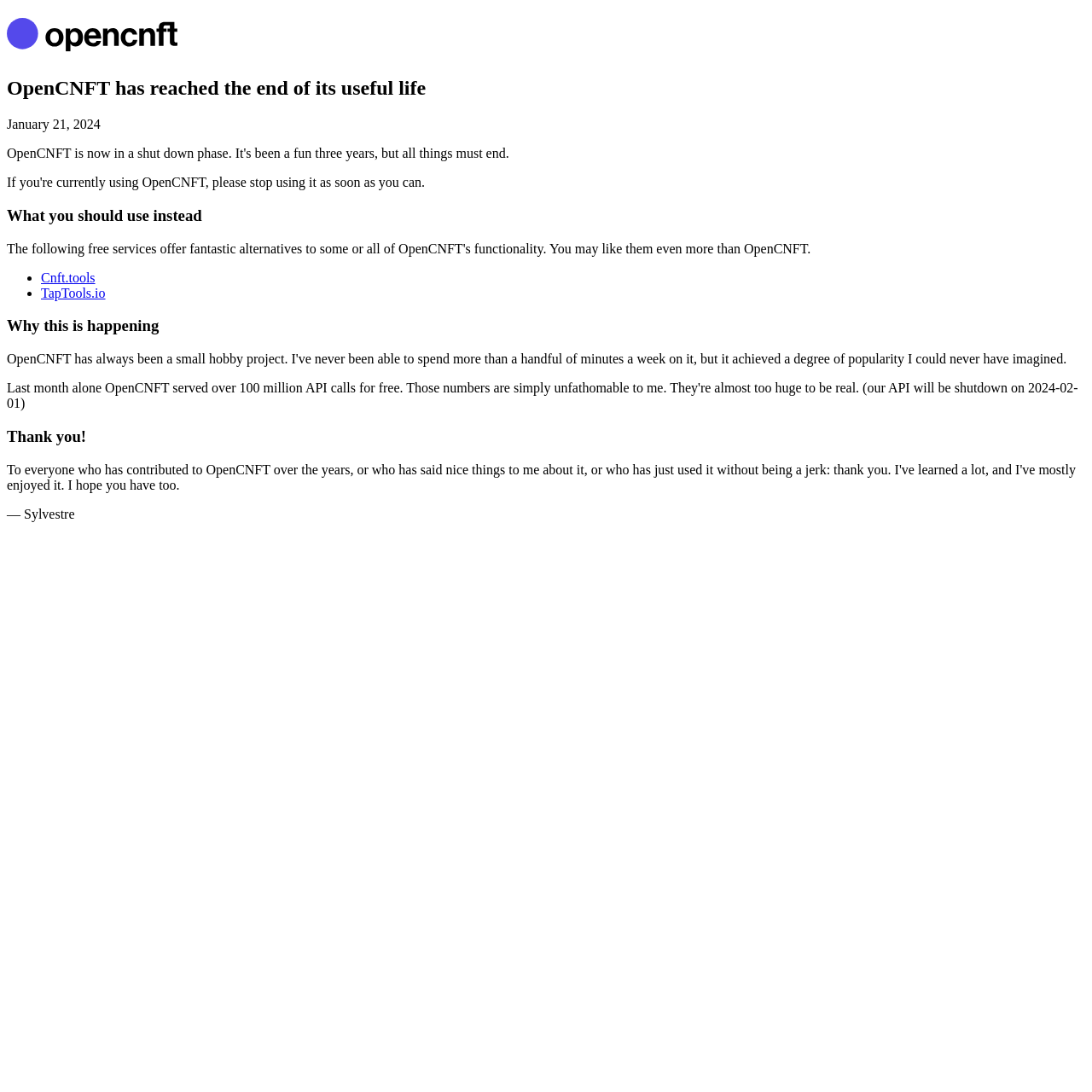Who is the person mentioned at the bottom of the webpage?
Please provide a single word or phrase based on the screenshot.

Sylvestre